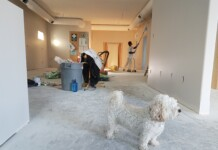Provide a comprehensive description of the image.

The image showcases an active home renovation scene, capturing a bright and spacious interior under transformation. In the foreground, a fluffy white dog stands attentively, possibly supervising the work being done. Behind the dog, two individuals are engaged in the renovation tasks; one person is painting a wall, while the other is busy with tools, indicating a flurry of activity and preparation for a refreshed living space.

Boxes, paint supplies, and construction materials are scattered throughout the space, suggesting that significant work is underway to enhance this area. Natural light streams in through the windows, illuminating the light-colored walls and newly exposed surfaces, hinting at the potential this room holds once the project is completed. This image encapsulates the theme of investing in comfort and practical home improvements, highlighting the dedication and effort behind home renovations.